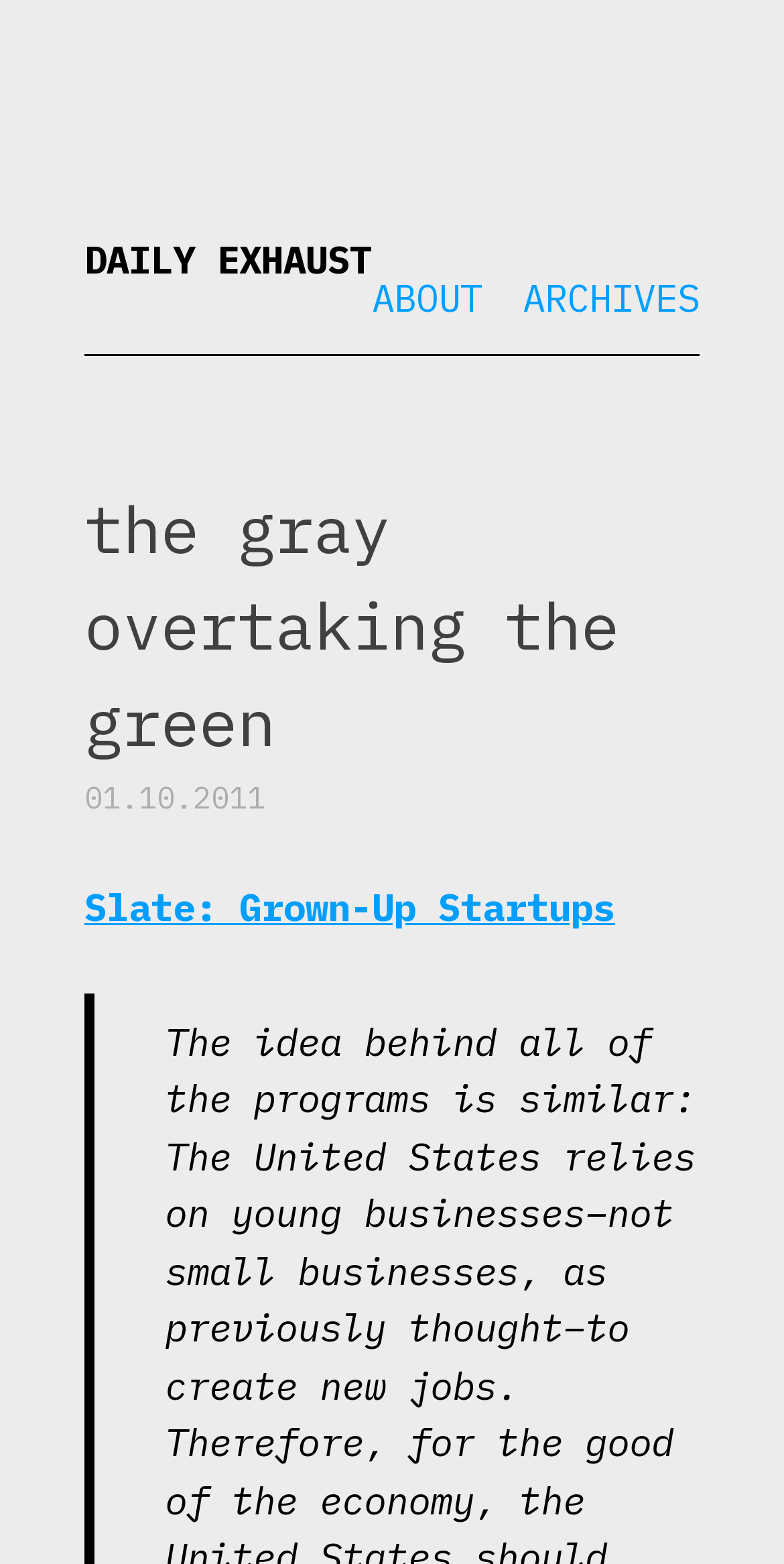How many links are in the top navigation?
Provide a detailed answer to the question, using the image to inform your response.

I counted the number of link elements in the top navigation by looking at the elements with y1 coordinates around 0.15-0.206, and found three links: 'DAILY EXHAUST', 'ABOUT', and 'ARCHIVES'.